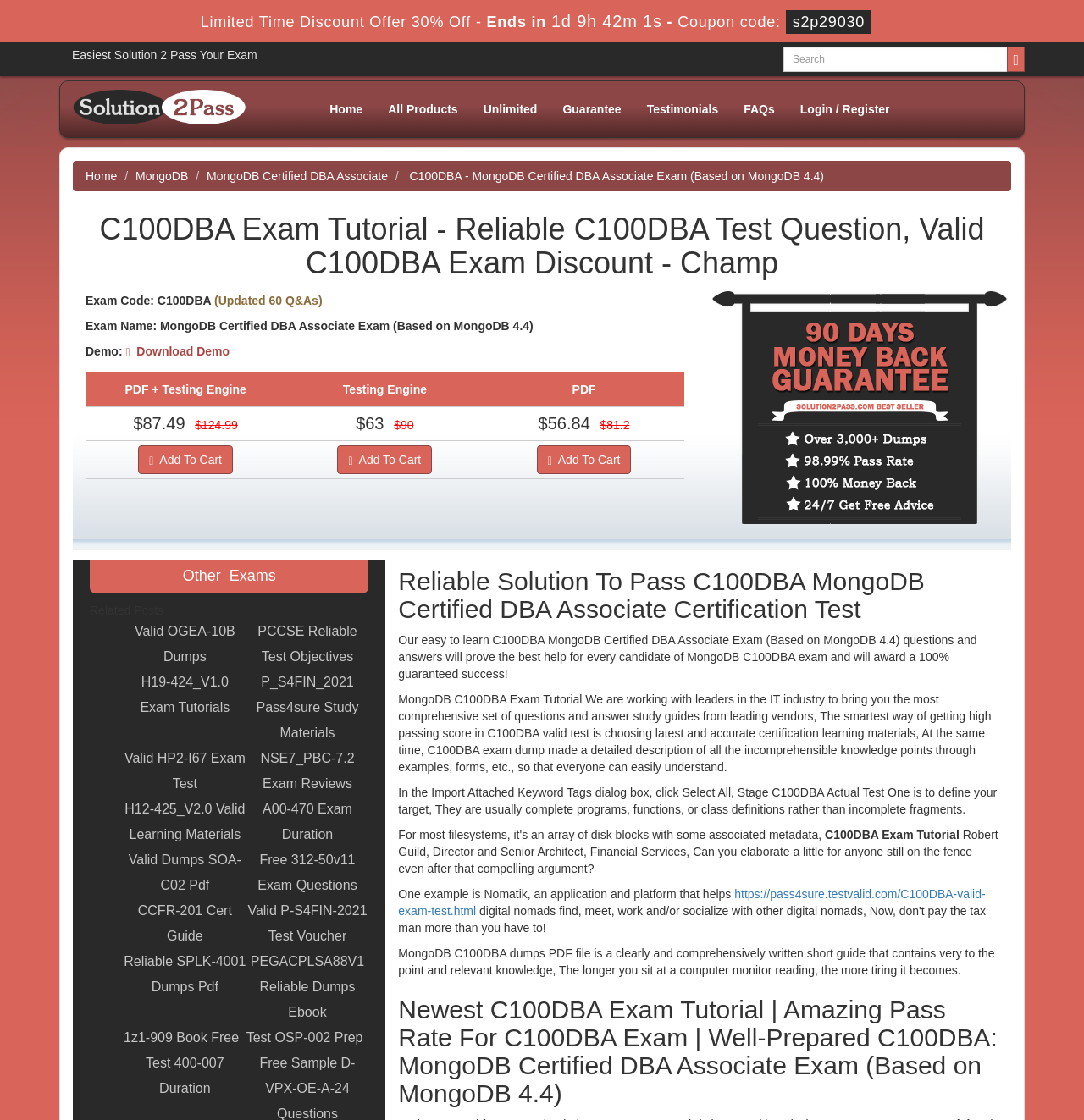What is the price of the PDF + Testing Engine?
Refer to the image and give a detailed response to the question.

The price of the PDF + Testing Engine is mentioned in the static text '$87.49', which is located below the 'PDF + Testing Engine' text.